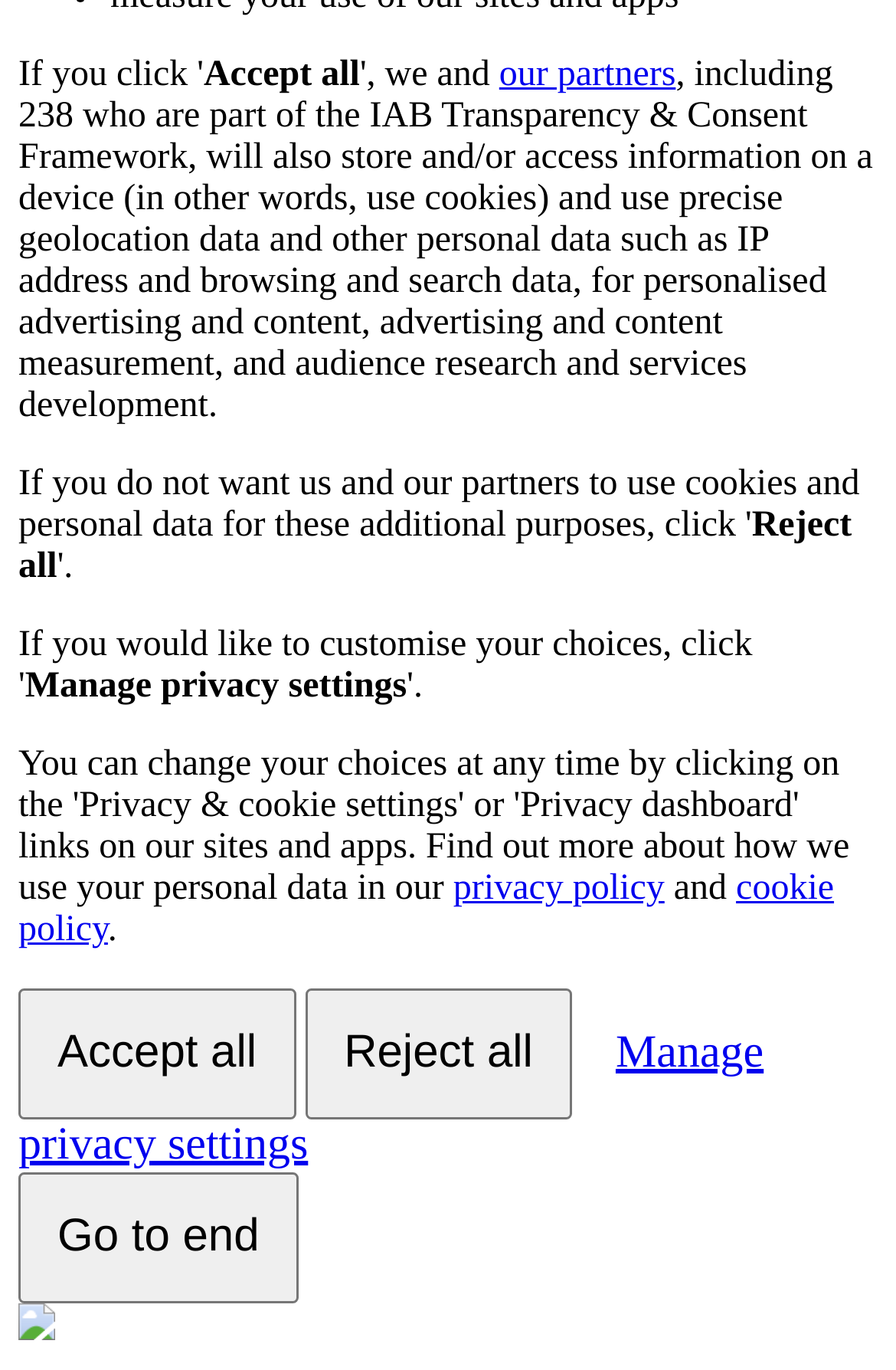Using the provided element description, identify the bounding box coordinates as (top-left x, top-left y, bottom-right x, bottom-right y). Ensure all values are between 0 and 1. Description: Go to end

[0.021, 0.856, 0.333, 0.951]